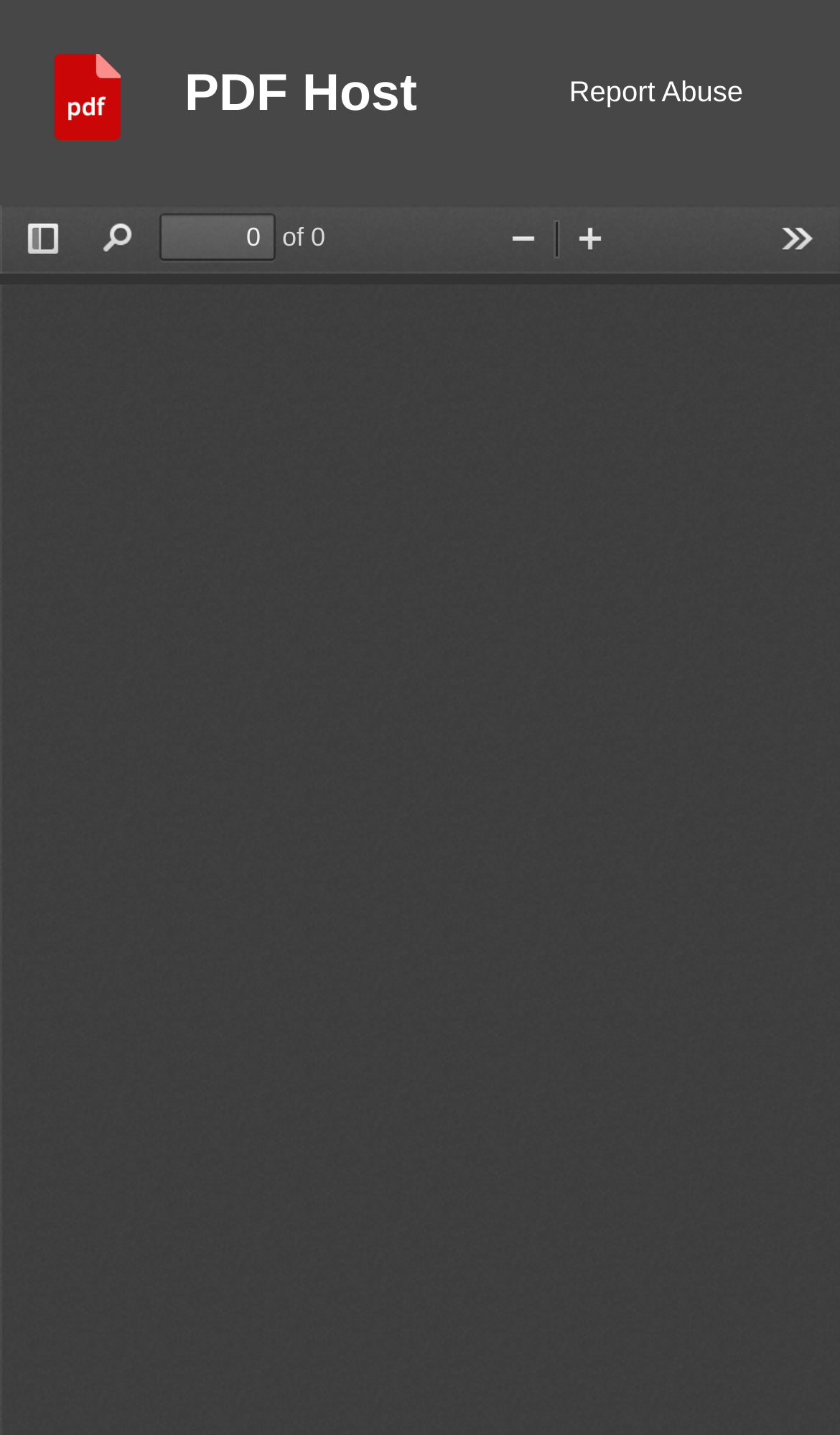How many buttons are there in the top toolbar?
Give a single word or phrase as your answer by examining the image.

4